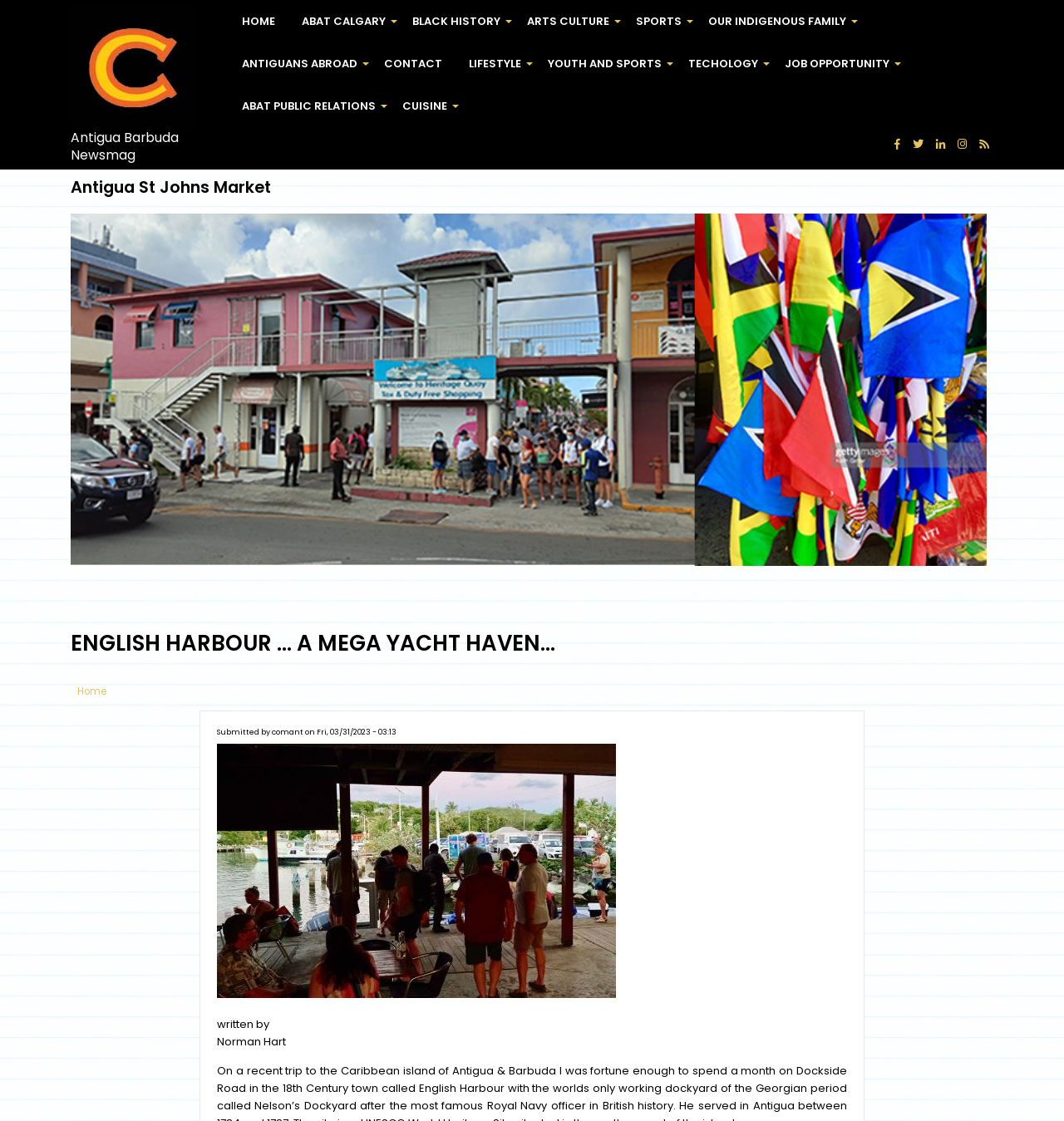How many menu items are there in the main navigation?
Provide a detailed and extensive answer to the question.

I counted the number of link elements with the 'hasPopup' attribute, which indicates that they are menu items. There are 12 such links on the webpage.